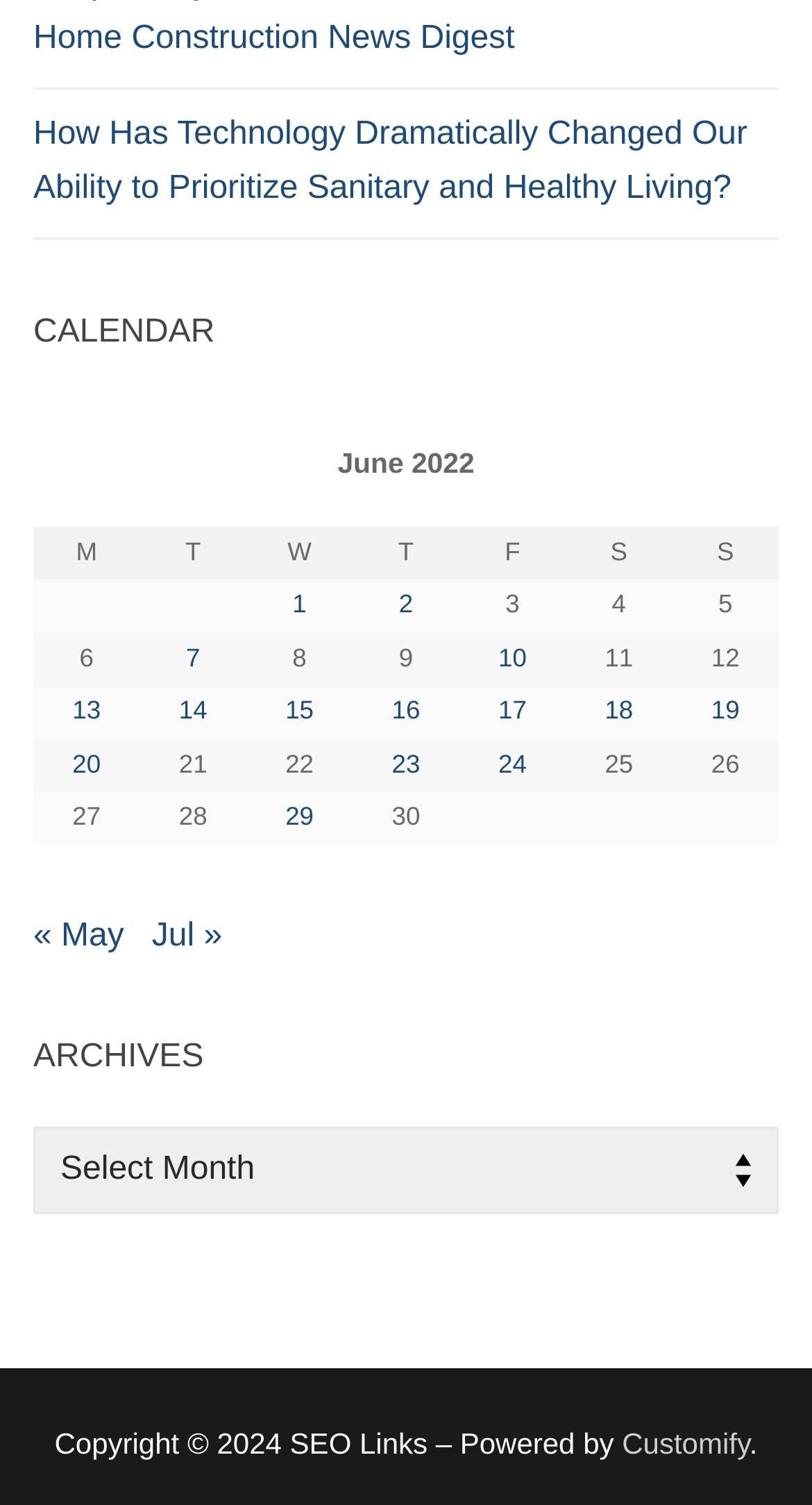Locate the bounding box coordinates of the area you need to click to fulfill this instruction: 'View posts published on June 1, 2022'. The coordinates must be in the form of four float numbers ranging from 0 to 1: [left, top, right, bottom].

[0.303, 0.385, 0.434, 0.421]